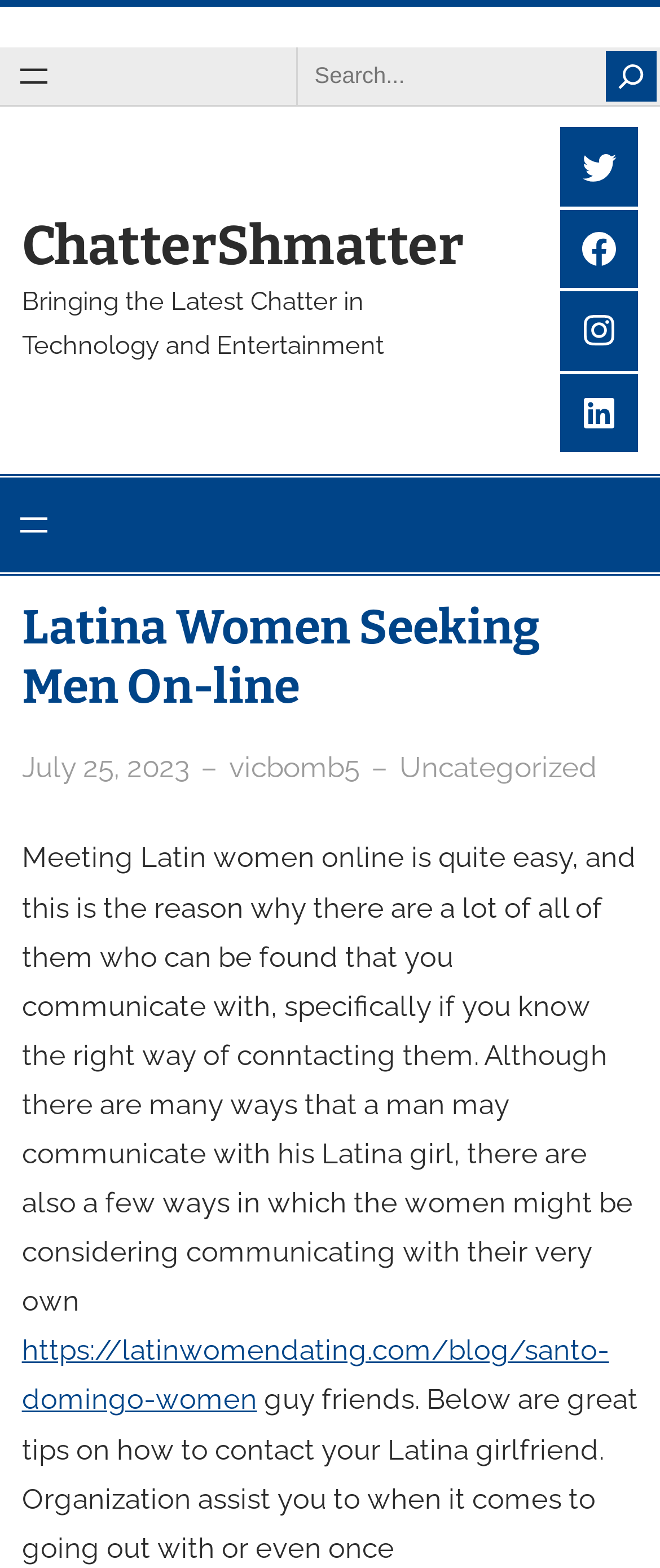Specify the bounding box coordinates of the element's area that should be clicked to execute the given instruction: "Open menu". The coordinates should be four float numbers between 0 and 1, i.e., [left, top, right, bottom].

[0.0, 0.031, 0.103, 0.066]